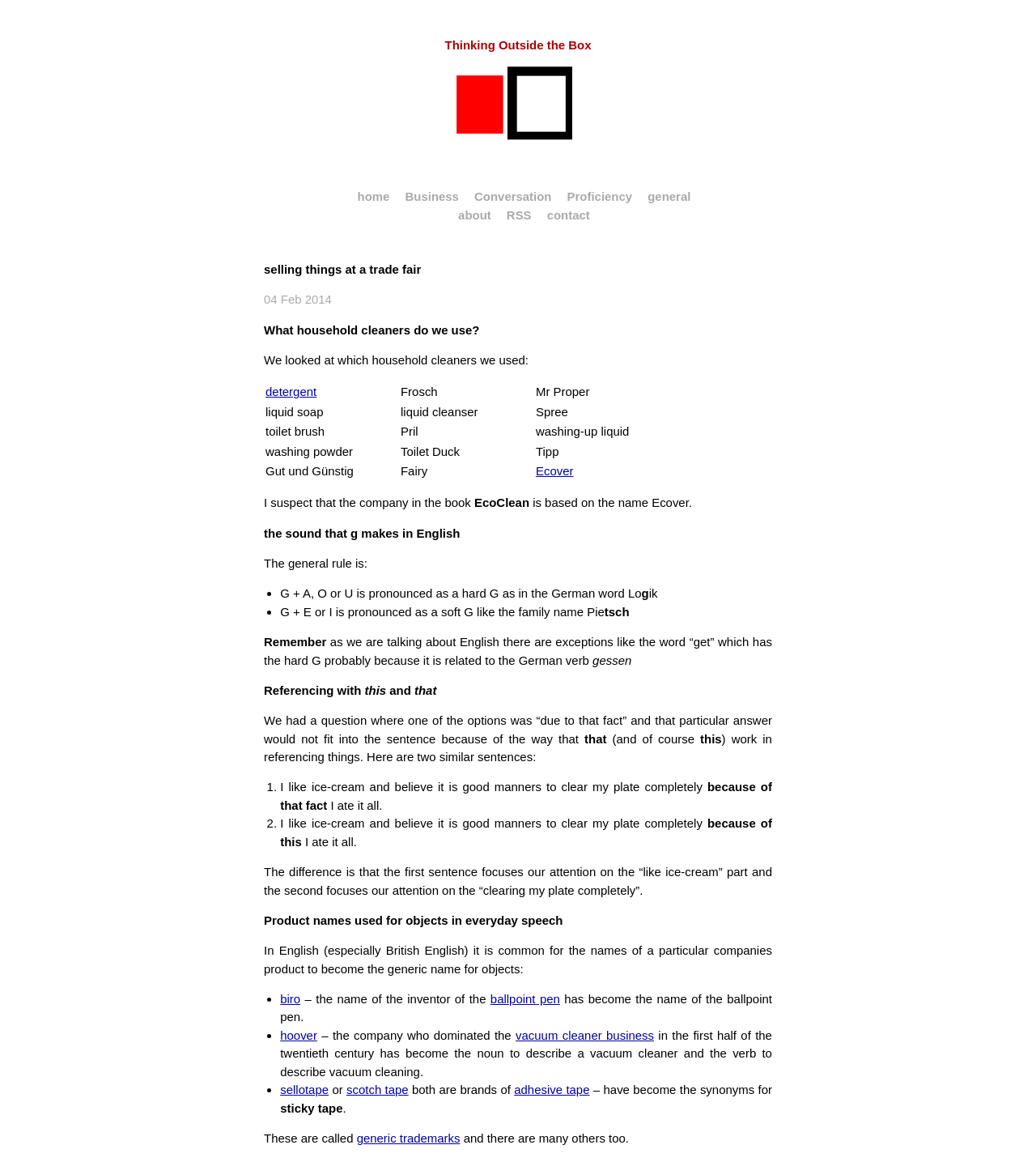Identify the bounding box coordinates of the HTML element based on this description: "Thinking Outside the Box".

[0.429, 0.033, 0.571, 0.044]